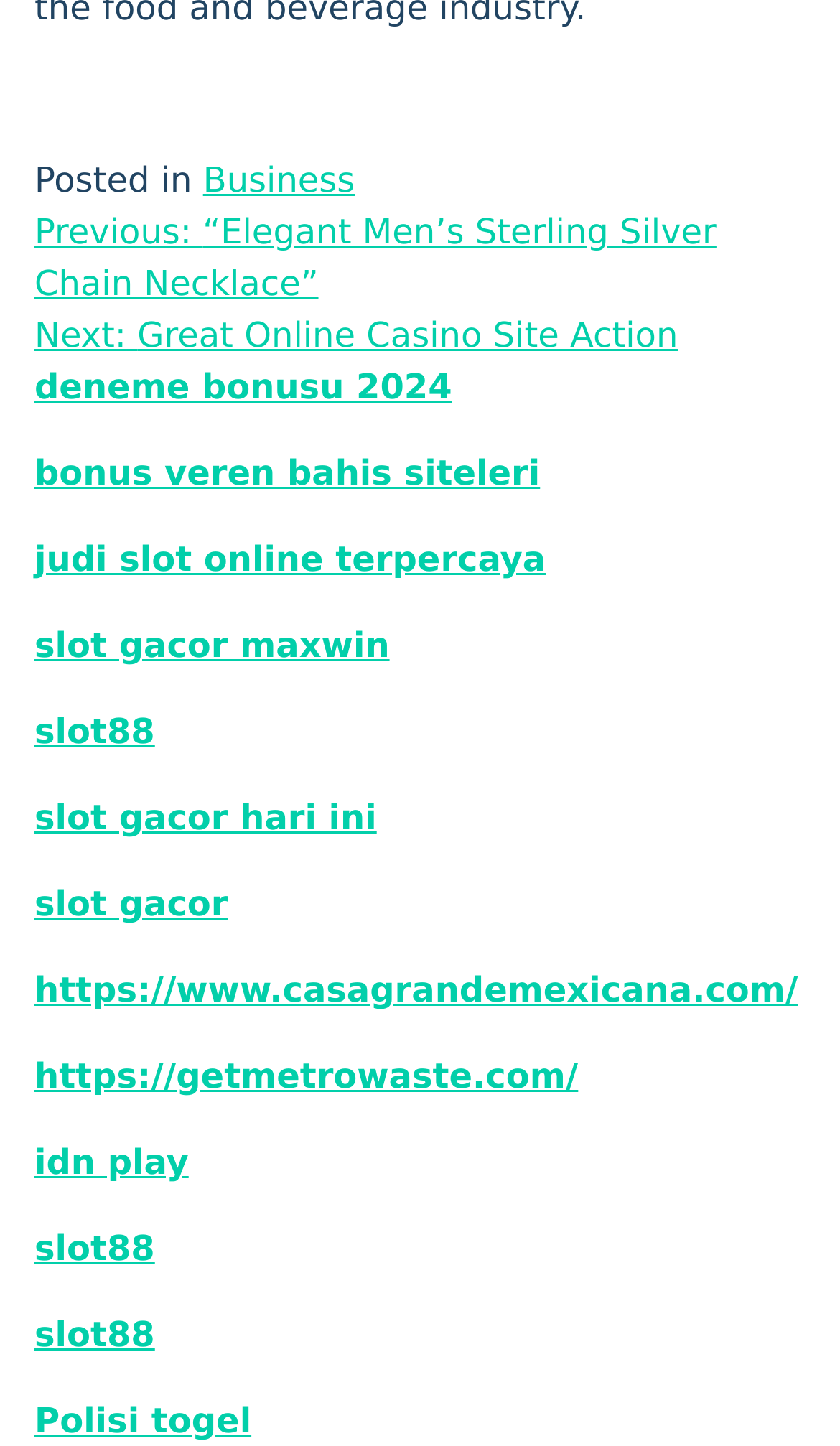Pinpoint the bounding box coordinates of the clickable area needed to execute the instruction: "Check 'slot88'". The coordinates should be specified as four float numbers between 0 and 1, i.e., [left, top, right, bottom].

[0.041, 0.492, 0.184, 0.521]